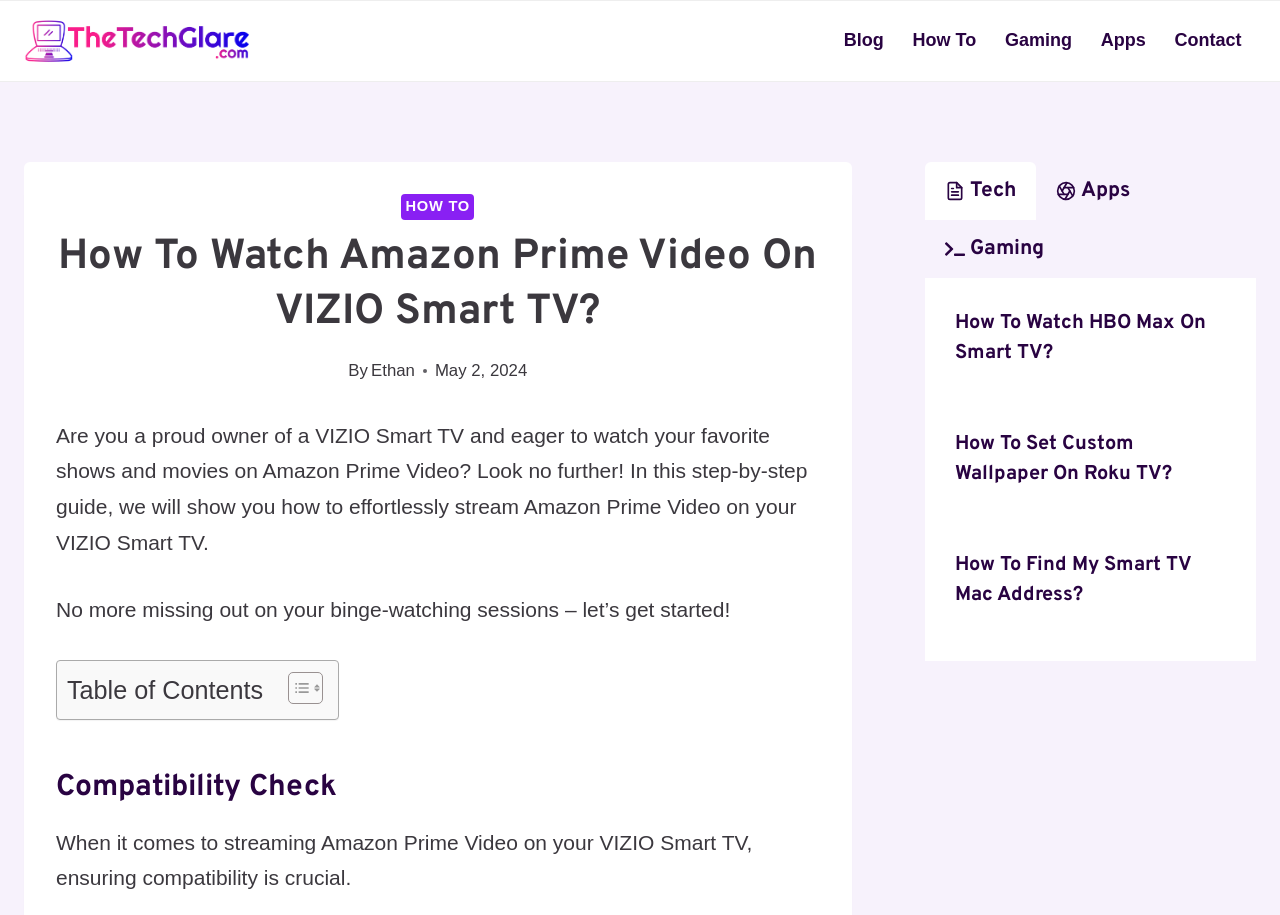Provide the bounding box coordinates of the HTML element this sentence describes: "How To".

[0.702, 0.022, 0.774, 0.067]